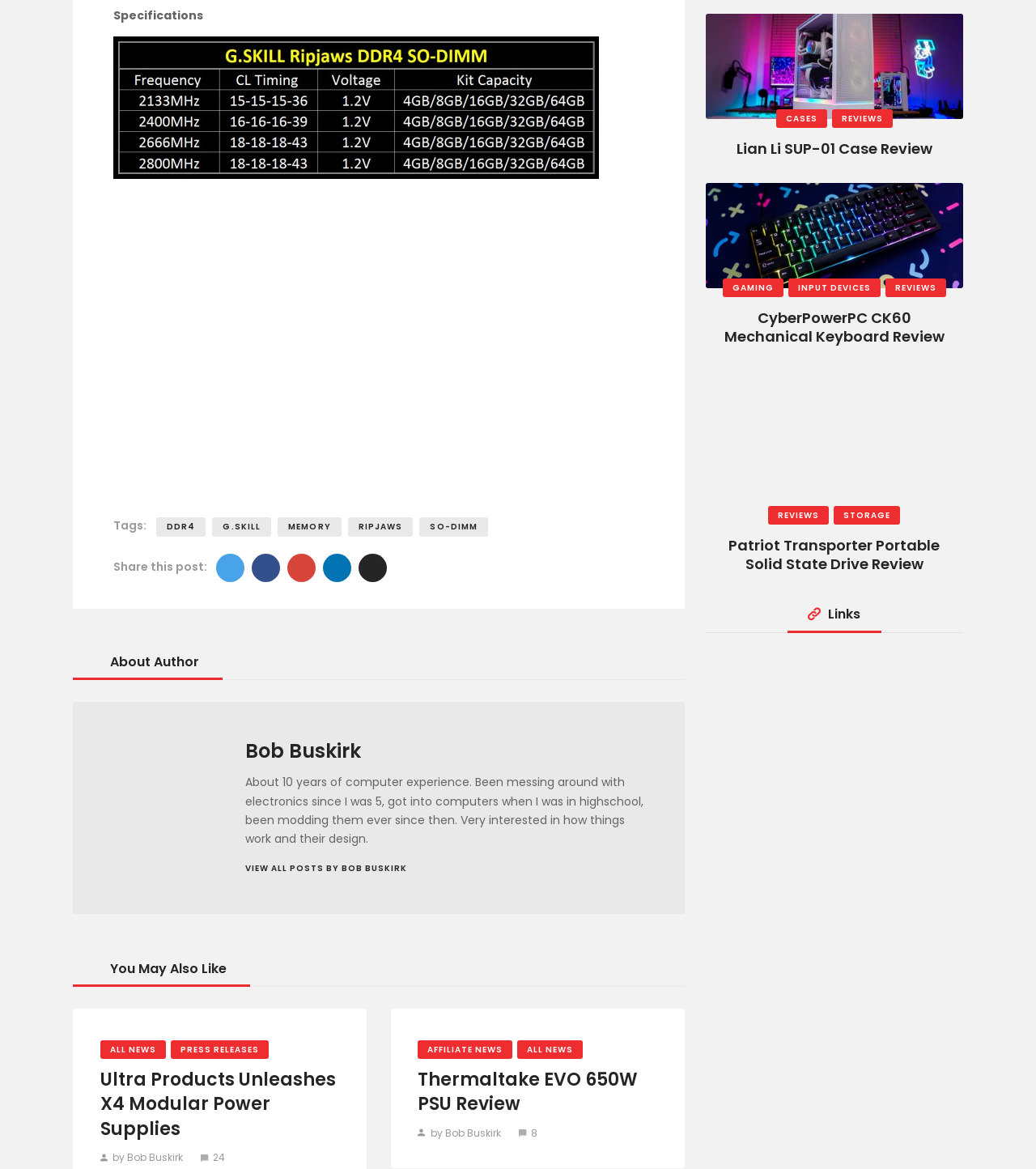What type of products are reviewed on this webpage?
Kindly offer a detailed explanation using the data available in the image.

The webpage reviews various computer hardware products, including memory modules, power supplies, cases, keyboards, and solid-state drives, indicating that the webpage is focused on computer hardware reviews.